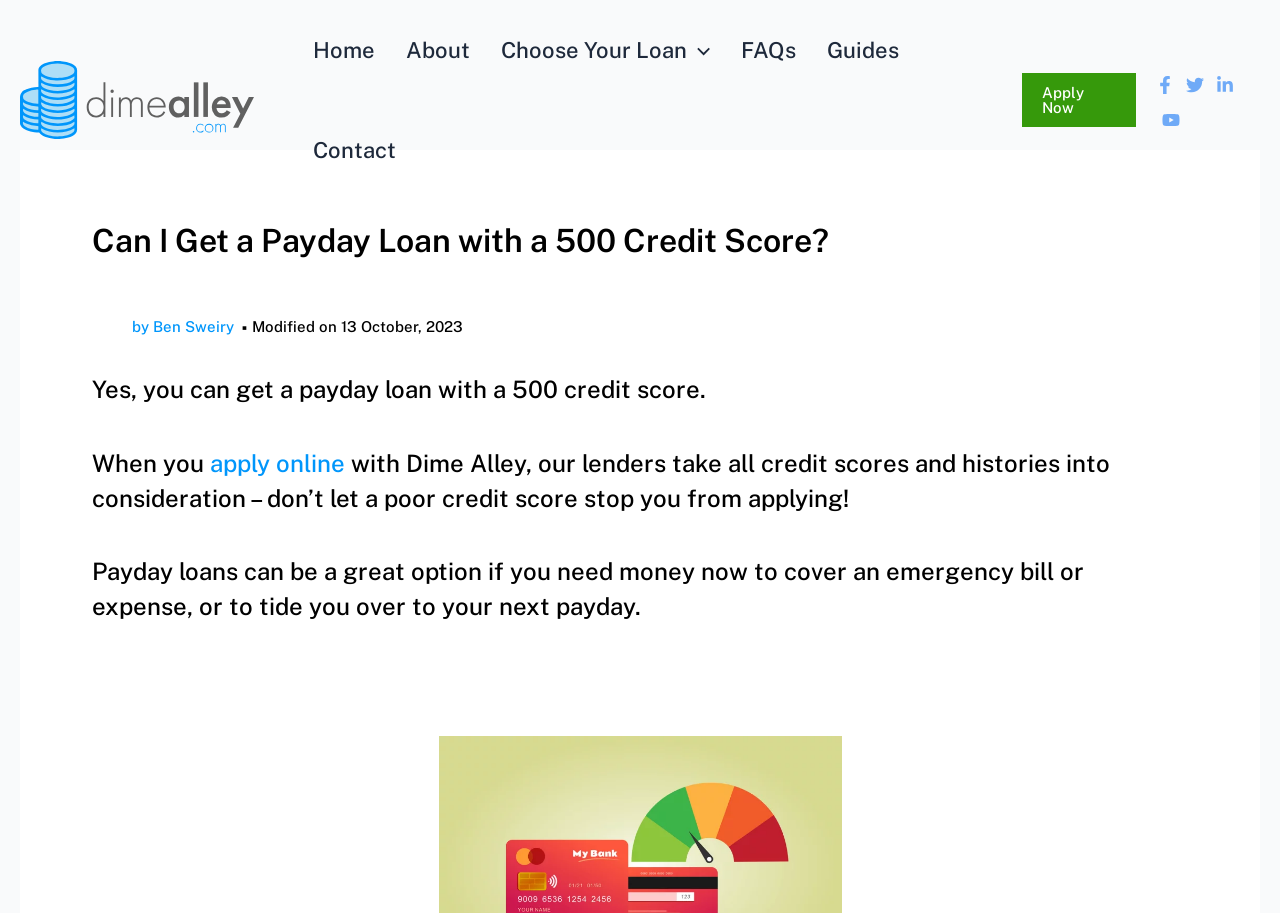Identify the bounding box of the HTML element described here: "apply online". Provide the coordinates as four float numbers between 0 and 1: [left, top, right, bottom].

[0.164, 0.492, 0.27, 0.522]